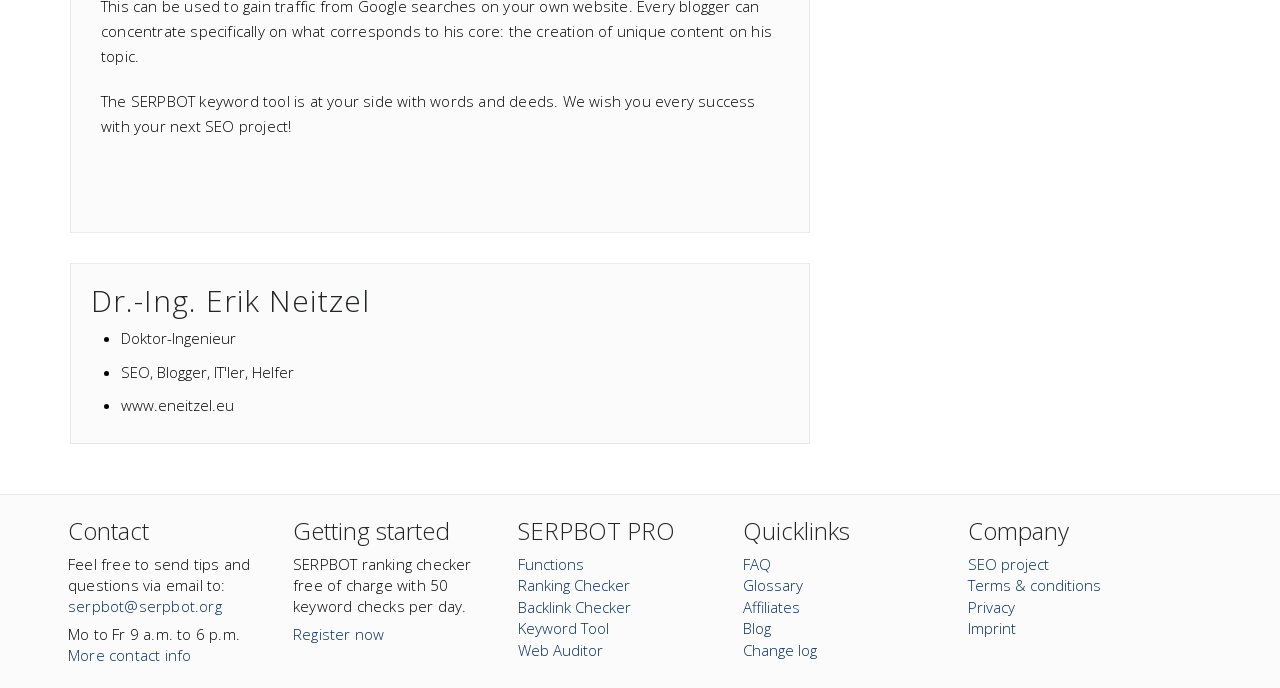Locate the bounding box coordinates of the area you need to click to fulfill this instruction: 'Send an email to serpbot@serpbot.org'. The coordinates must be in the form of four float numbers ranging from 0 to 1: [left, top, right, bottom].

[0.053, 0.866, 0.173, 0.895]